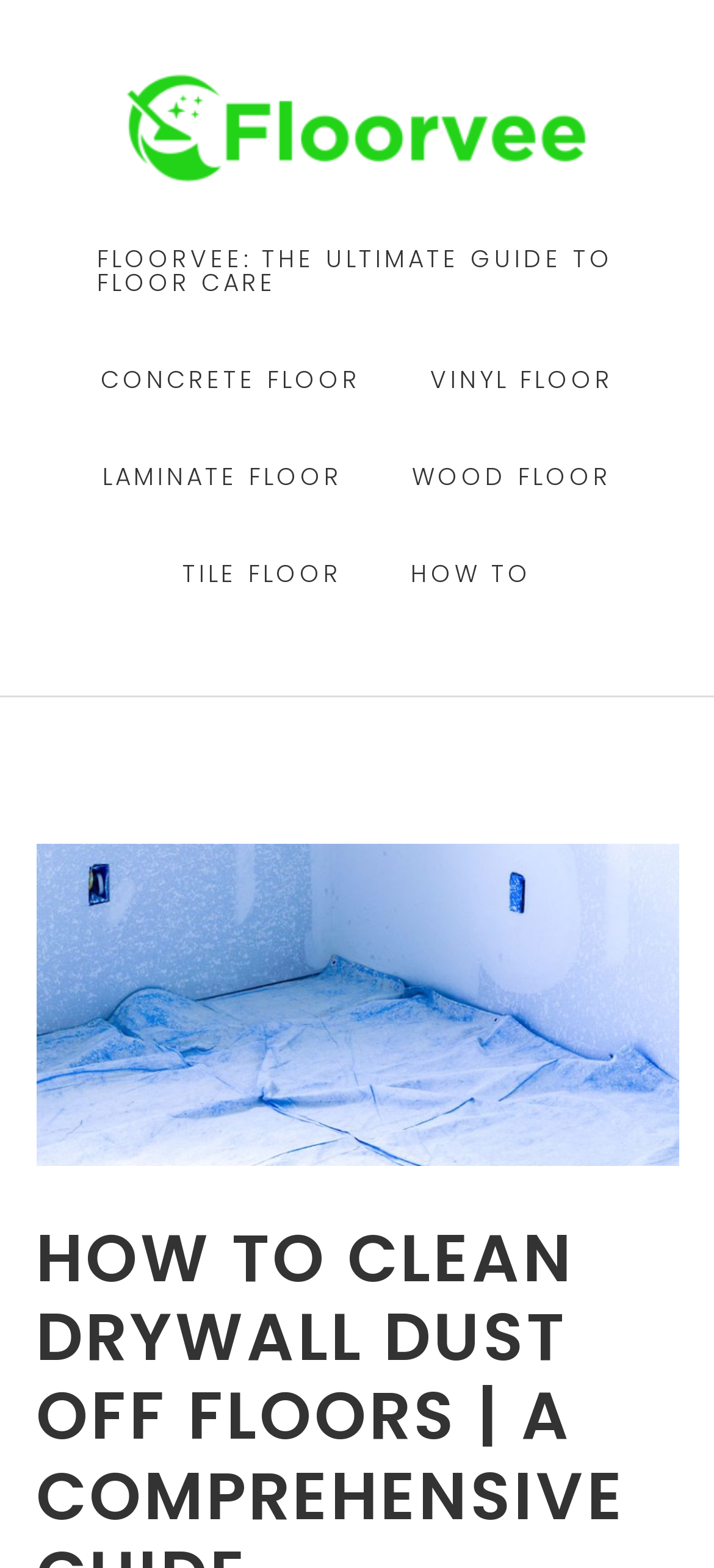Generate a thorough caption detailing the webpage content.

The webpage is a comprehensive guide on how to clean drywall dust off floors effectively. At the top-left corner, there are three "Skip to" links, allowing users to navigate to primary navigation, main content, or primary sidebar. 

Below these links, there is a prominent link to "Floorvee" at the top-center of the page. 

The main navigation menu is located below the "Floorvee" link, spanning across the top section of the page. This menu consists of seven links, including "FLOORVEE: THE ULTIMATE GUIDE TO FLOOR CARE", "CONCRETE FLOOR", "VINYL FLOOR", "LAMINATE FLOOR", "WOOD FLOOR", "TILE FLOOR", and "HOW TO". 

The "HOW TO" link has a sub-element, which is an image titled "How to Clean Drywall Dust Off Floors | A Comprehensive Guide", taking up a significant portion of the page, from the top-center to the middle section.